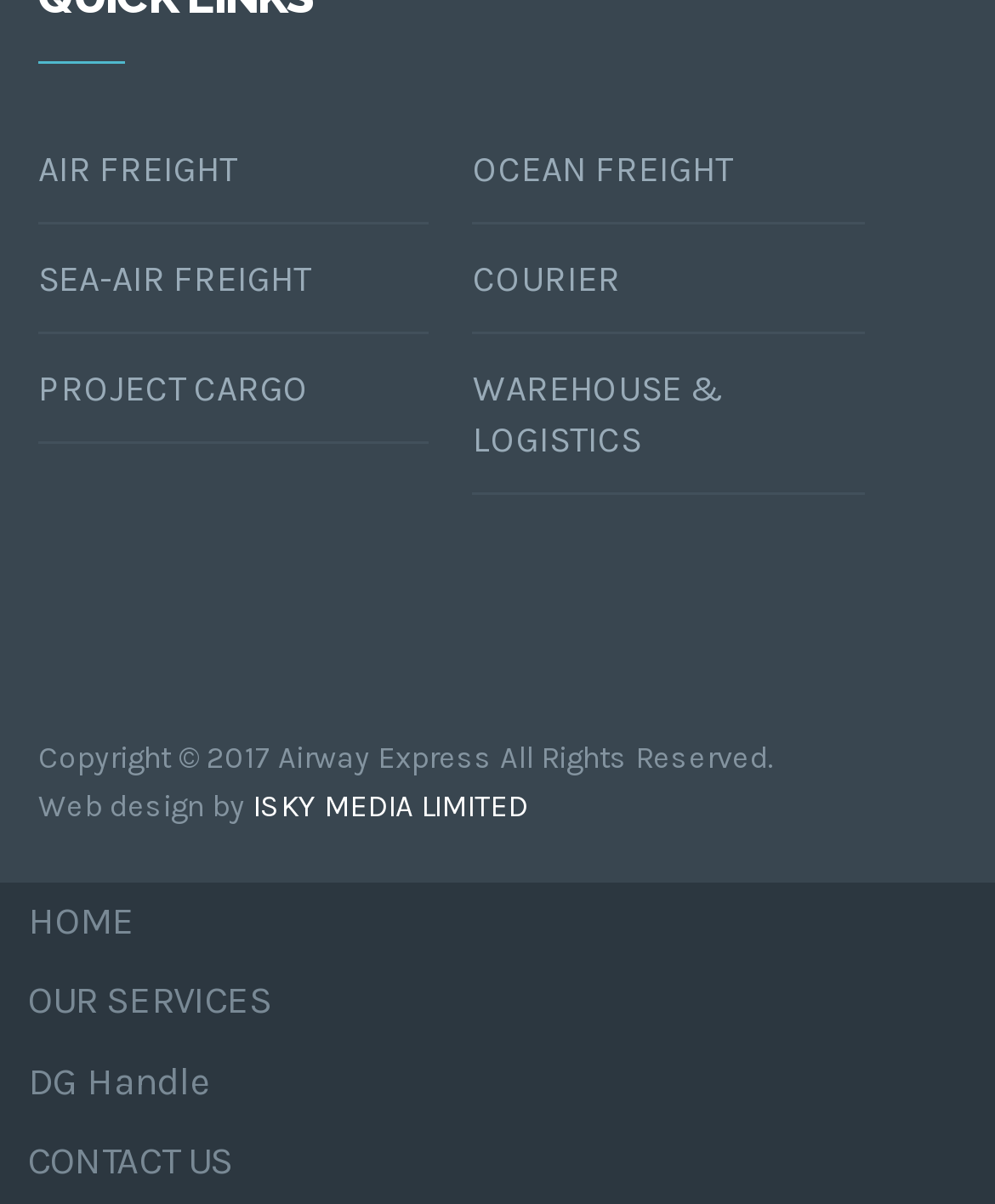Identify the bounding box coordinates for the region of the element that should be clicked to carry out the instruction: "visit home page". The bounding box coordinates should be four float numbers between 0 and 1, i.e., [left, top, right, bottom].

[0.0, 0.733, 1.0, 0.8]